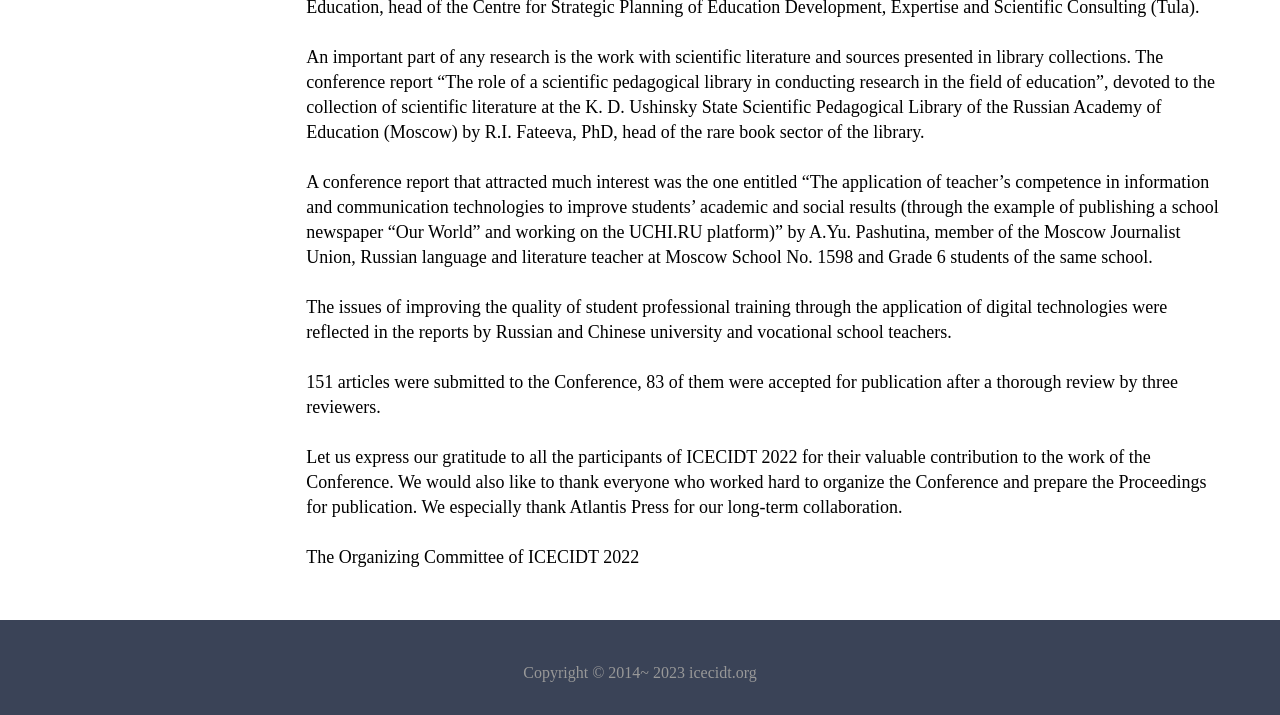What is the name of the organization thanked for collaboration?
Use the information from the image to give a detailed answer to the question.

The organization thanked for collaboration is Atlantis Press, as mentioned in the StaticText element with bounding box coordinates [0.239, 0.625, 0.943, 0.723].